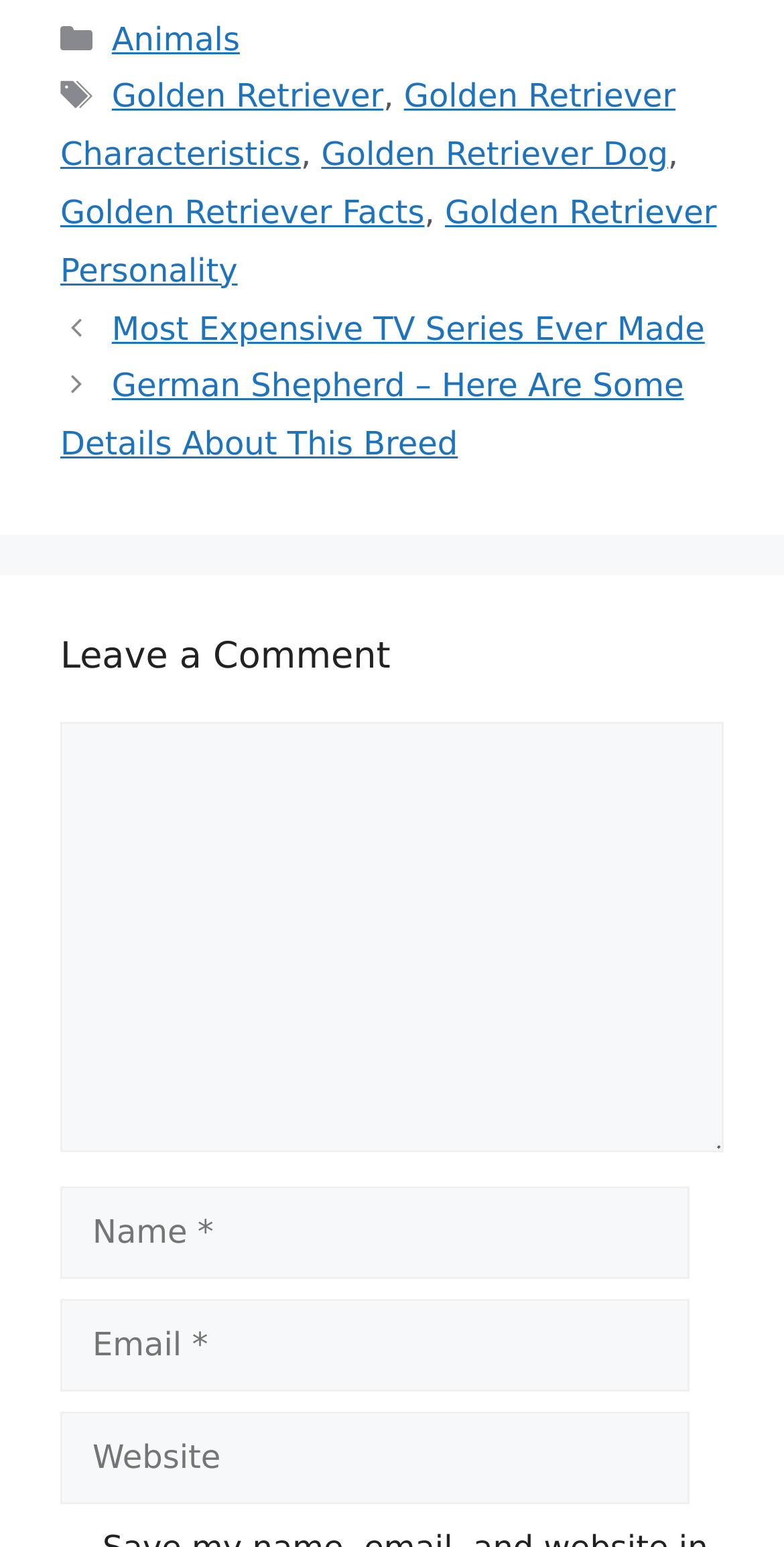Determine the bounding box of the UI element mentioned here: "Golden Retriever". The coordinates must be in the format [left, top, right, bottom] with values ranging from 0 to 1.

[0.143, 0.05, 0.489, 0.074]